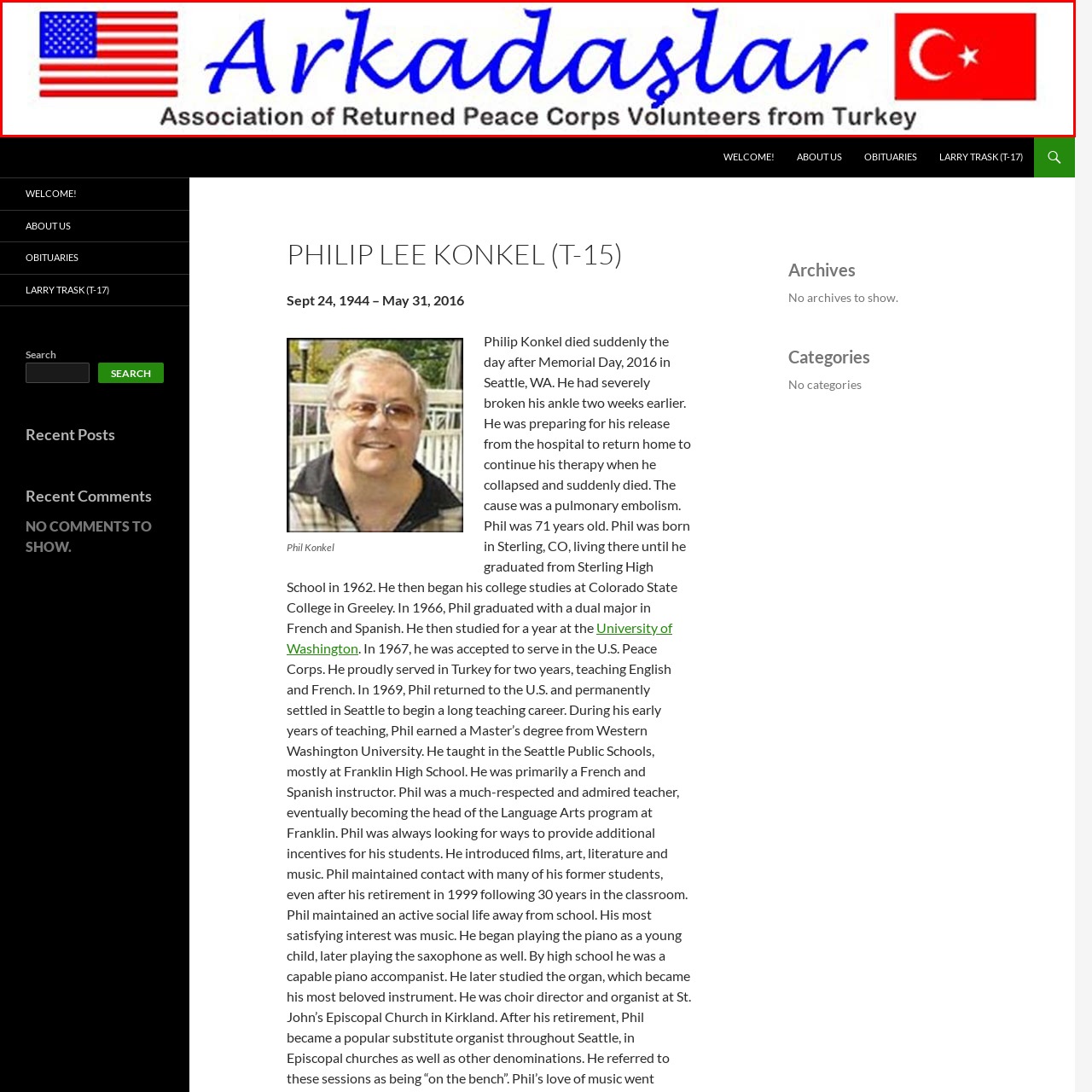Carefully look at the image inside the red box and answer the subsequent question in as much detail as possible, using the information from the image: 
What is the purpose of the organization?

The organization's mission is to foster connections among former volunteers, as highlighted by the descriptive tagline 'Association of Returned Peace Corps Volunteers from Turkey'.